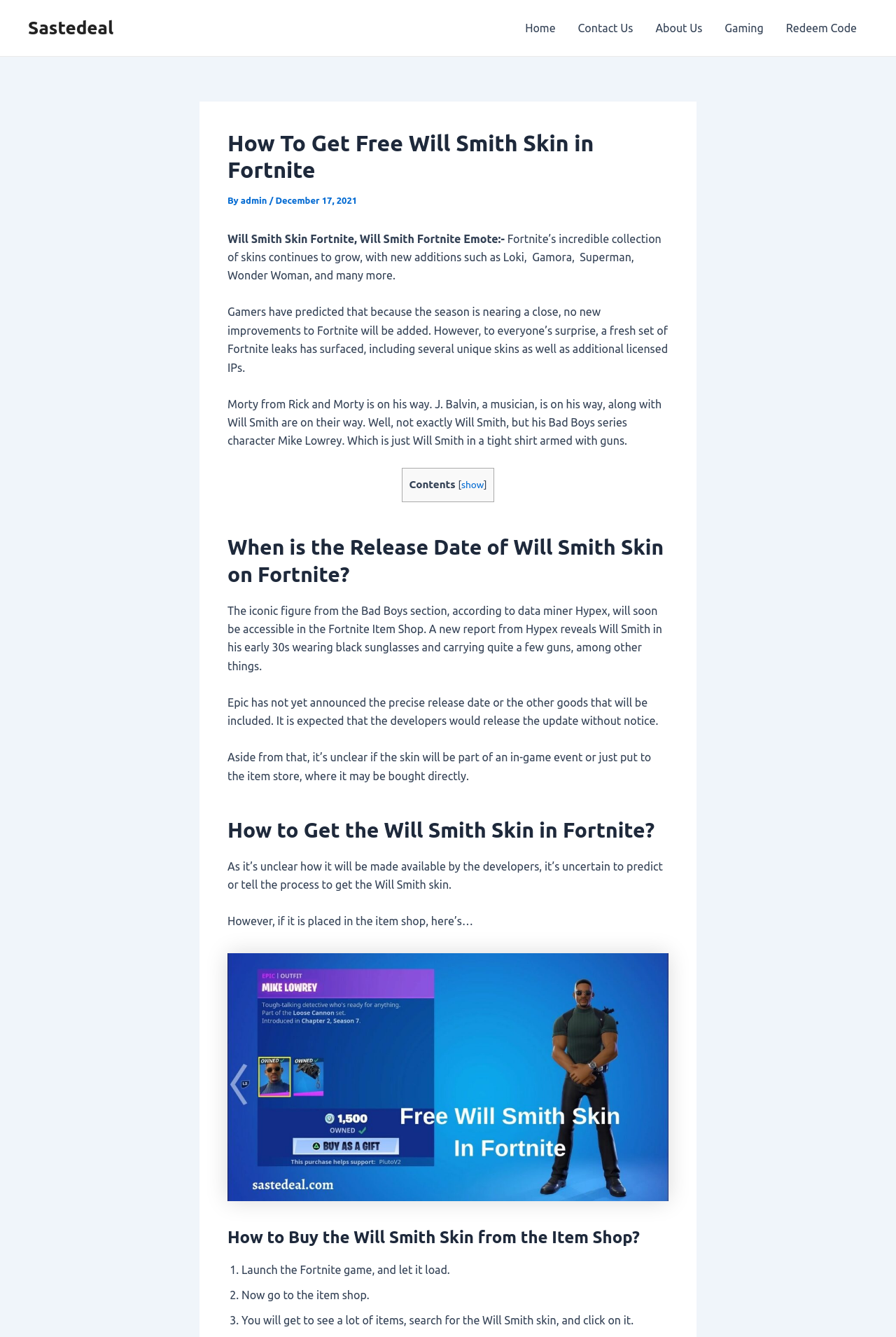Find the bounding box coordinates of the area that needs to be clicked in order to achieve the following instruction: "Click on the 'admin' link". The coordinates should be specified as four float numbers between 0 and 1, i.e., [left, top, right, bottom].

[0.269, 0.146, 0.3, 0.153]